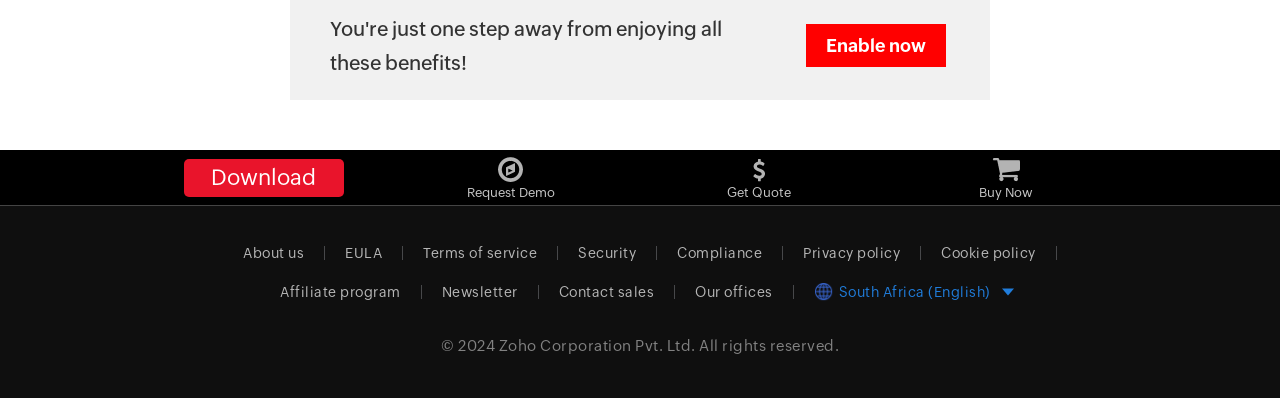Determine the bounding box of the UI element mentioned here: "Zoho Corporation Pvt. Ltd.". The coordinates must be in the format [left, top, right, bottom] with values ranging from 0 to 1.

[0.389, 0.846, 0.543, 0.889]